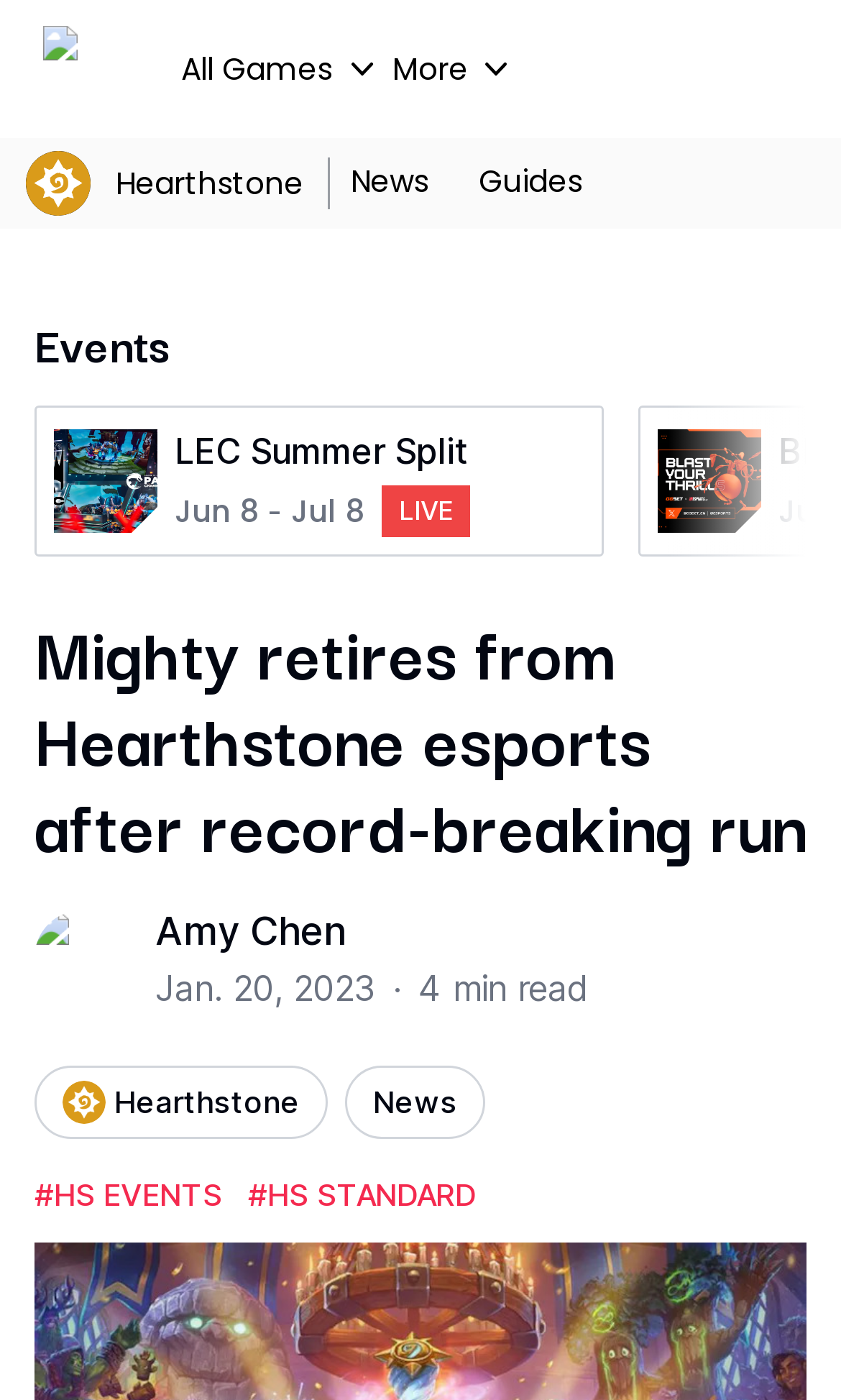Identify the bounding box coordinates of the clickable section necessary to follow the following instruction: "Check the Hearthstone game icon". The coordinates should be presented as four float numbers from 0 to 1, i.e., [left, top, right, bottom].

[0.031, 0.108, 0.108, 0.154]